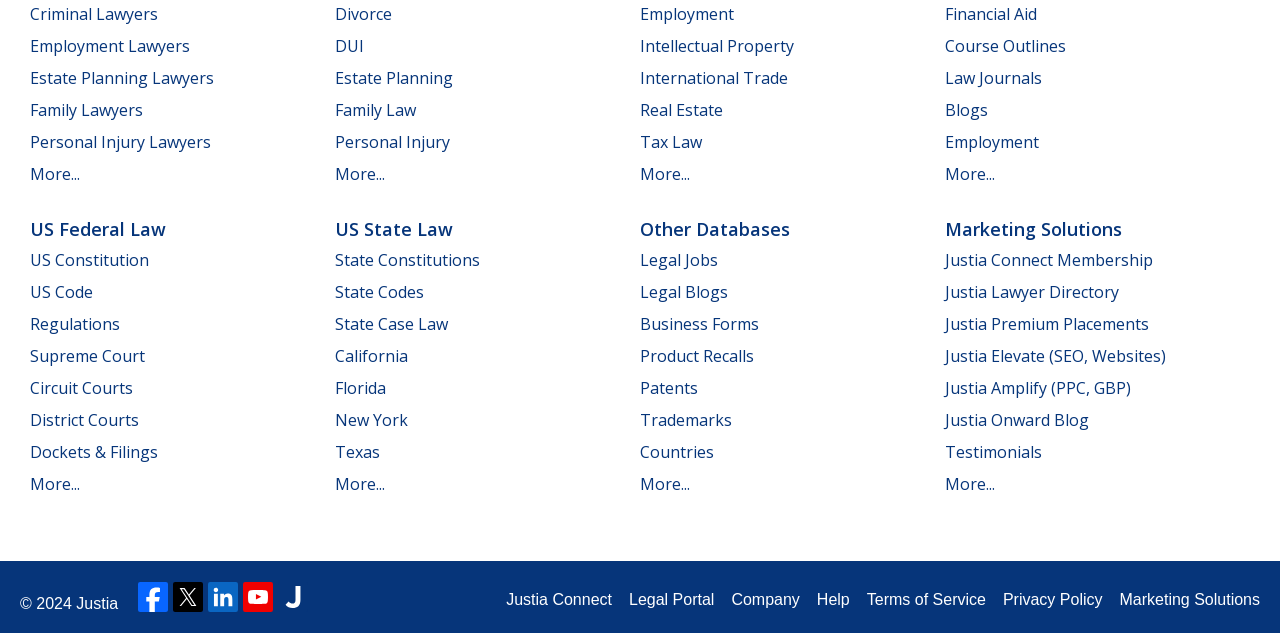Provide a single word or phrase to answer the given question: 
How many social media platforms are linked on this webpage?

4